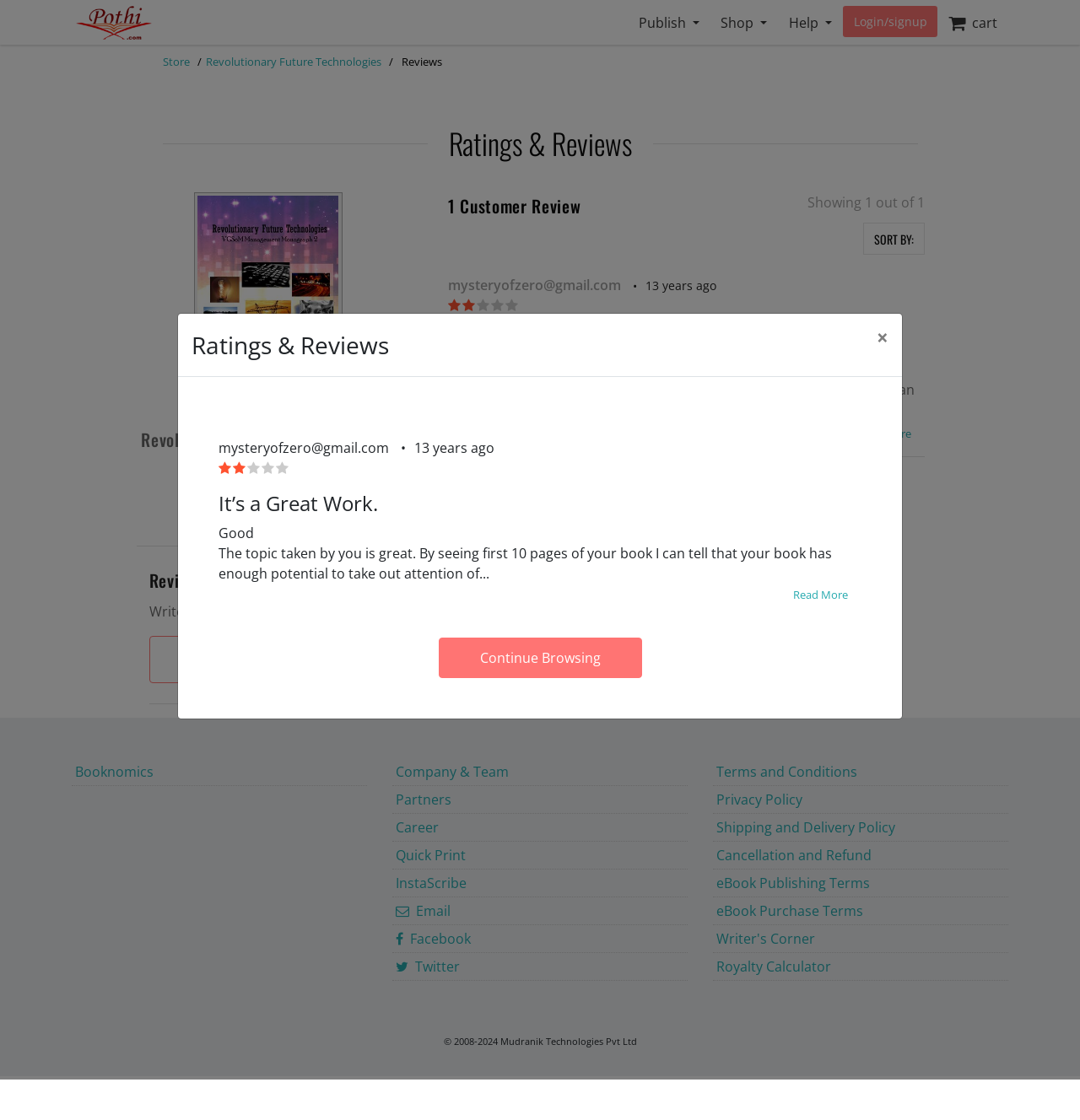What is the name of the company?
Please provide a single word or phrase in response based on the screenshot.

Mudranik Technologies Pvt Ltd